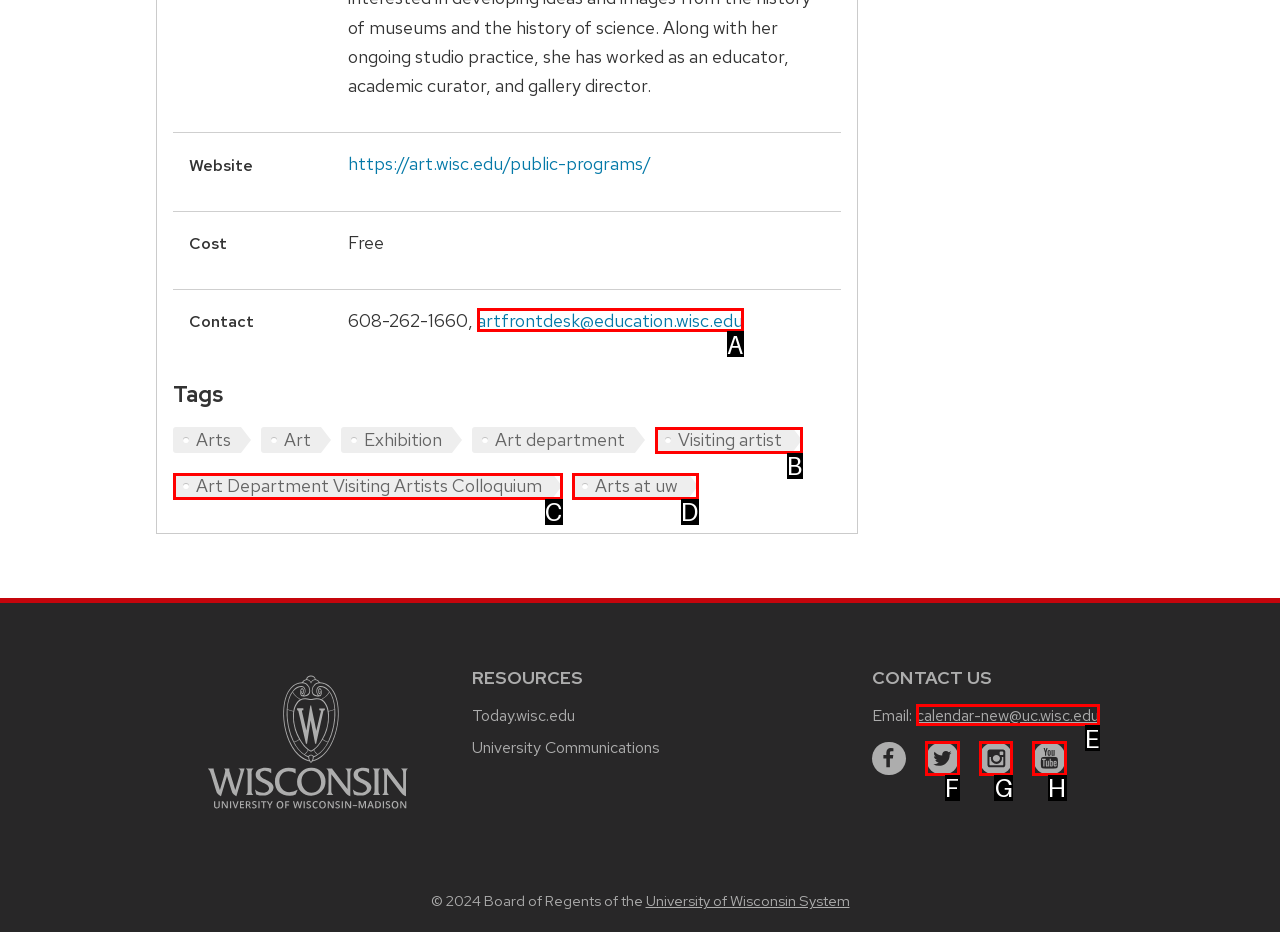Select the letter that corresponds to this element description: Art Department Visiting Artists Colloquium
Answer with the letter of the correct option directly.

C